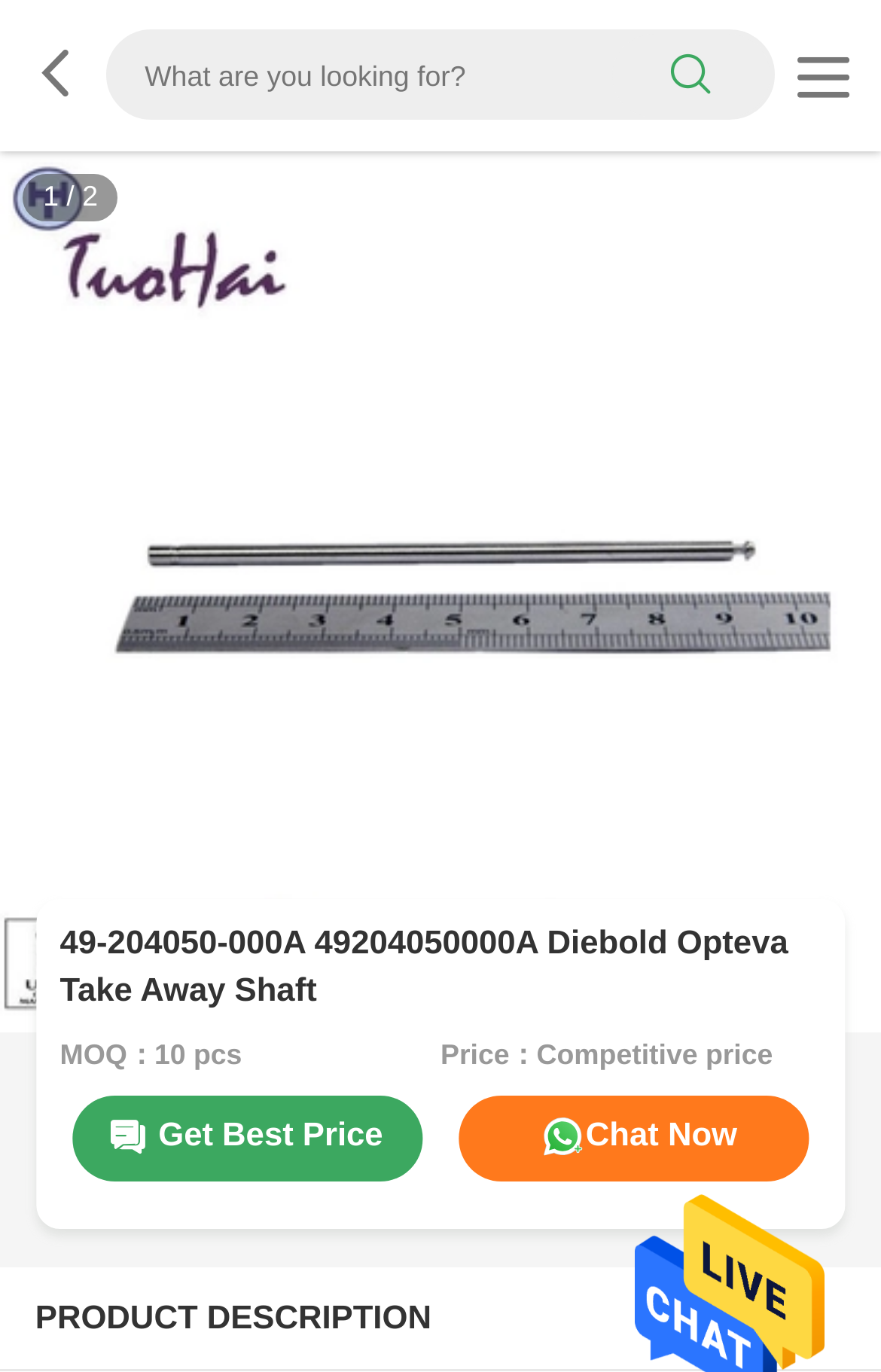Utilize the details in the image to thoroughly answer the following question: What is the minimum order quantity?

I found the answer by looking at the text 'MOQ：10 pcs' which is located below the product image and above the price information.